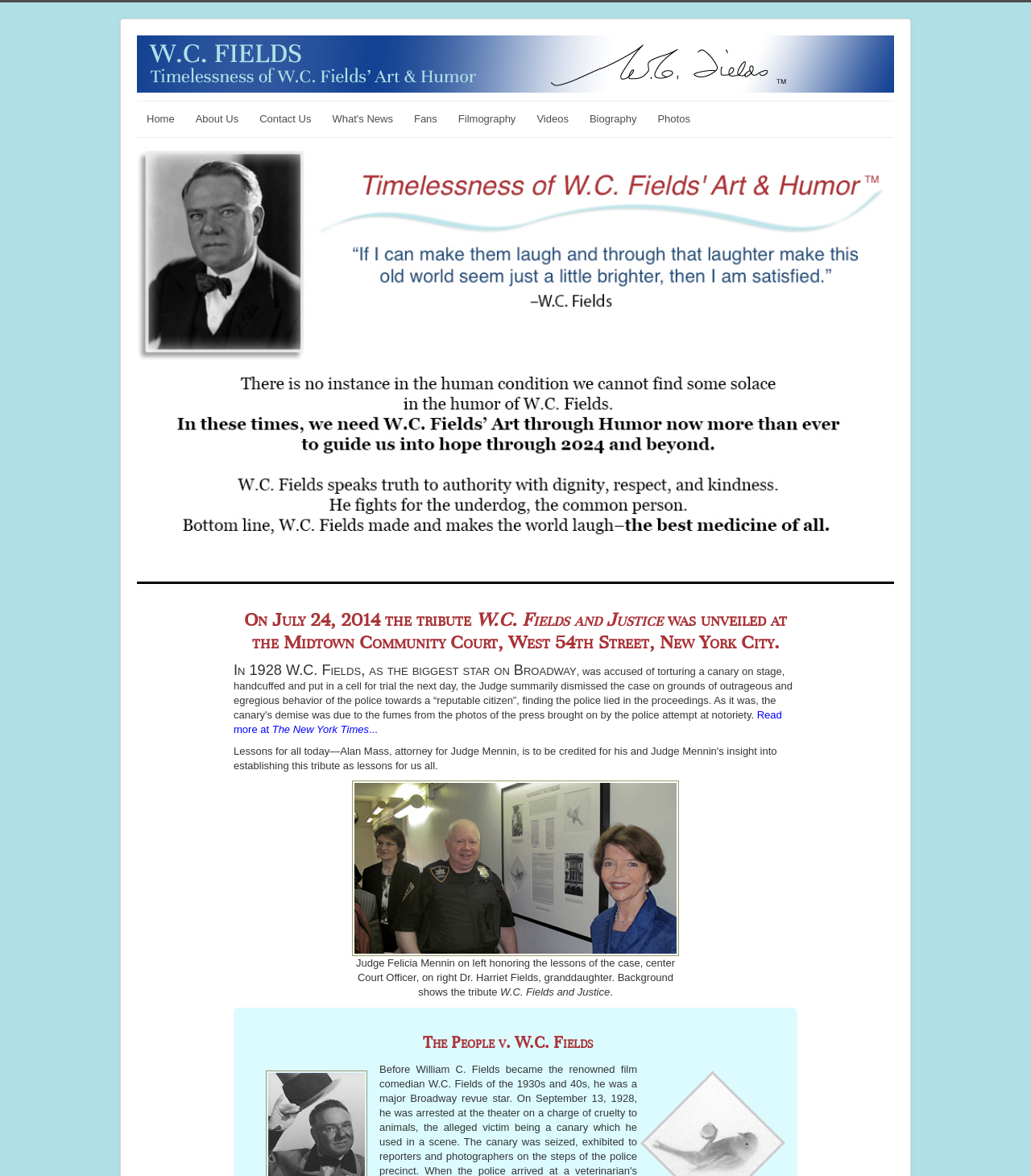Determine the bounding box coordinates of the region that needs to be clicked to achieve the task: "Learn about The People v. W.C. Fields".

[0.227, 0.879, 0.773, 0.895]